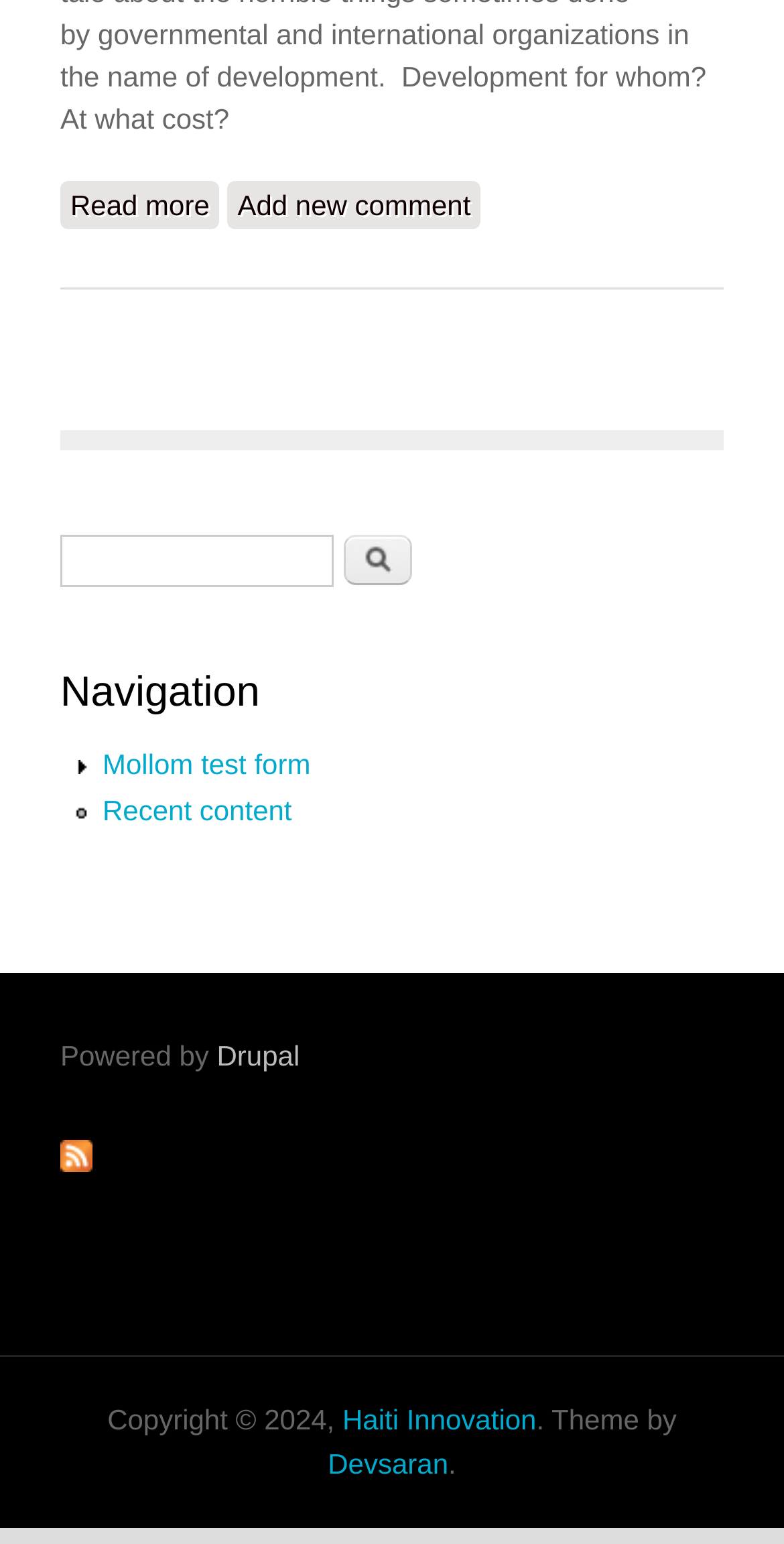Specify the bounding box coordinates of the area to click in order to execute this command: 'Add a new comment'. The coordinates should consist of four float numbers ranging from 0 to 1, and should be formatted as [left, top, right, bottom].

[0.29, 0.117, 0.613, 0.148]